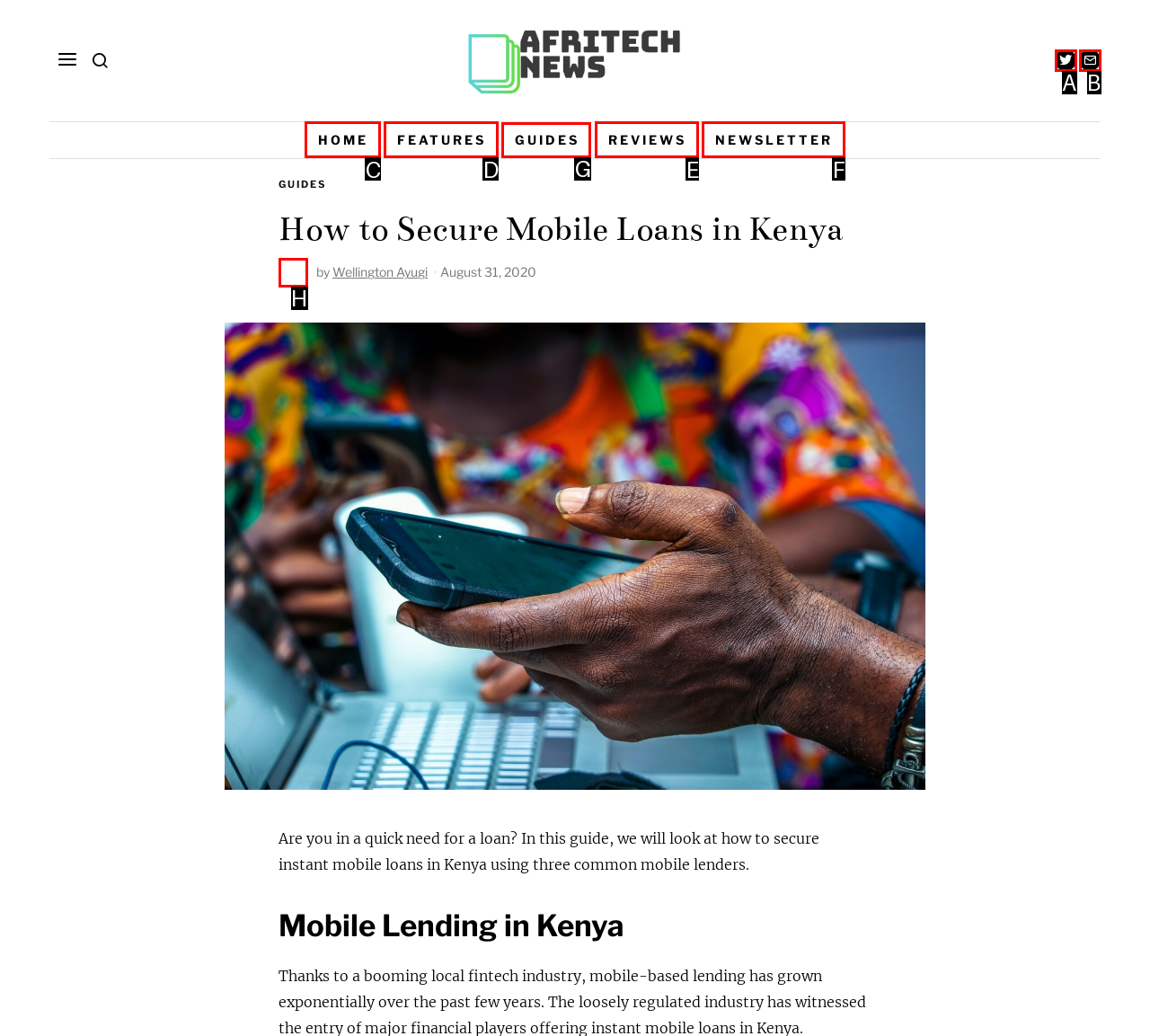For the task: Go to GUIDES, tell me the letter of the option you should click. Answer with the letter alone.

G